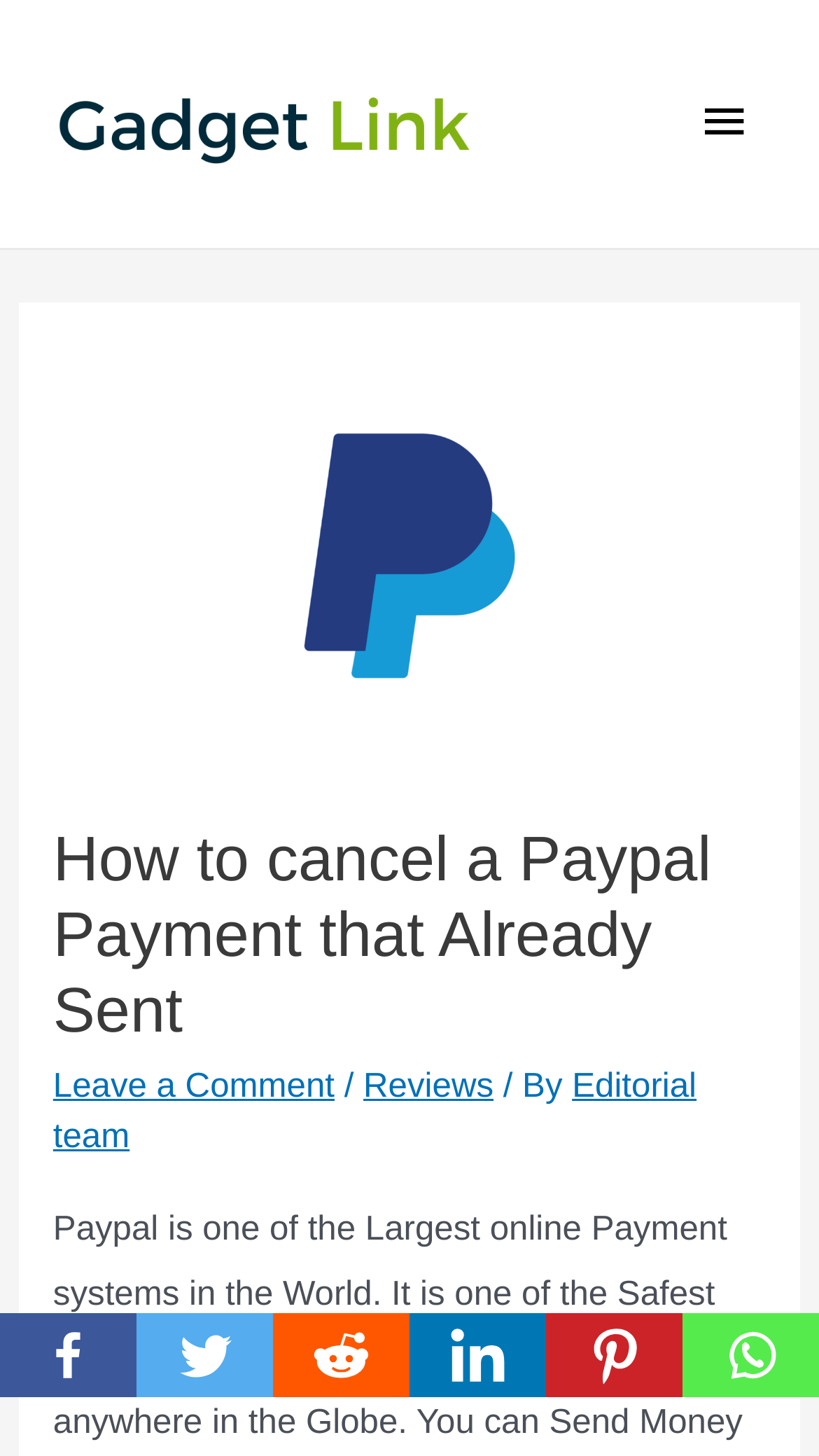Find and specify the bounding box coordinates that correspond to the clickable region for the instruction: "Leave a comment".

[0.065, 0.734, 0.409, 0.76]